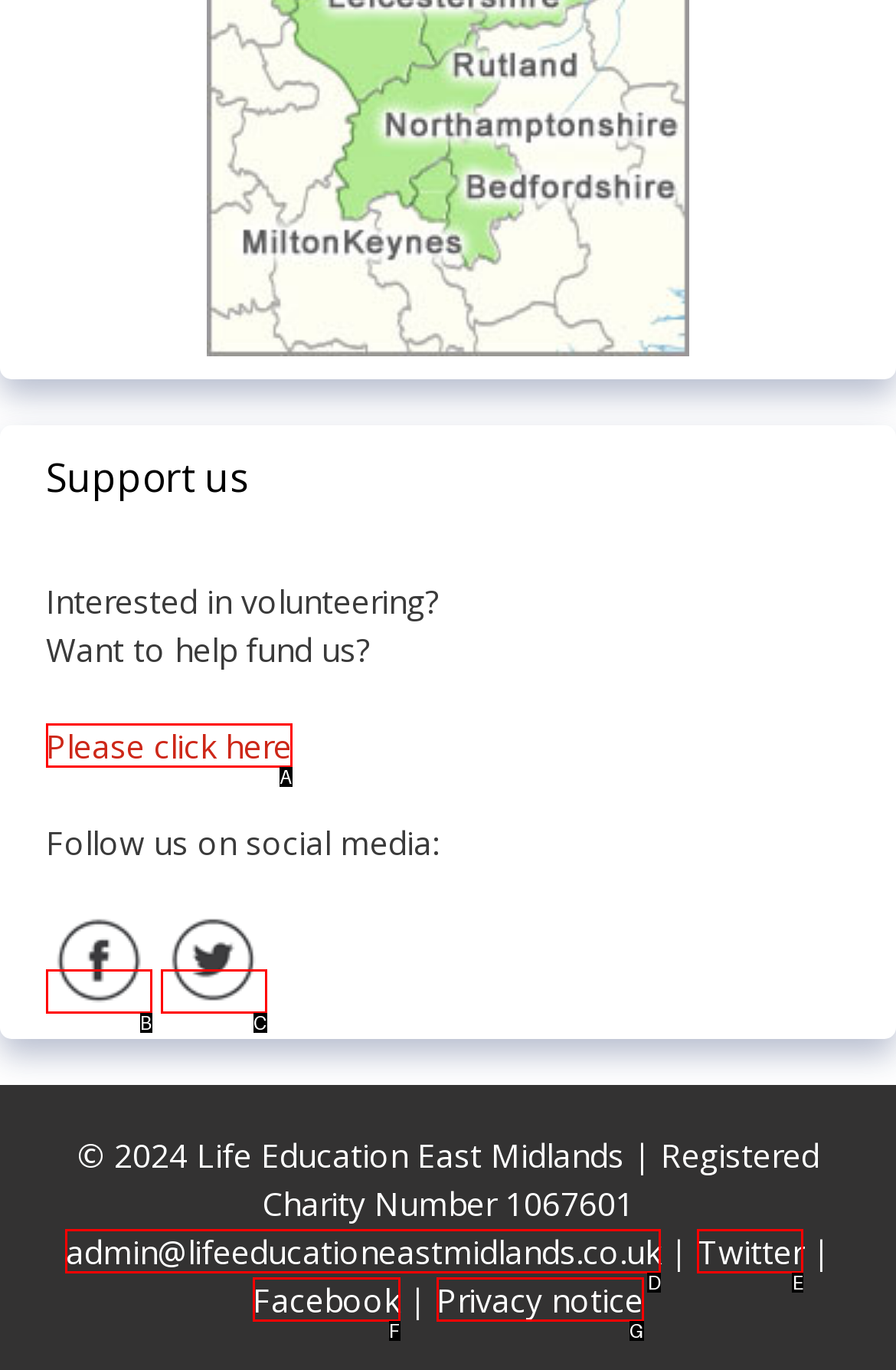Which option aligns with the description: Next? Respond by selecting the correct letter.

None